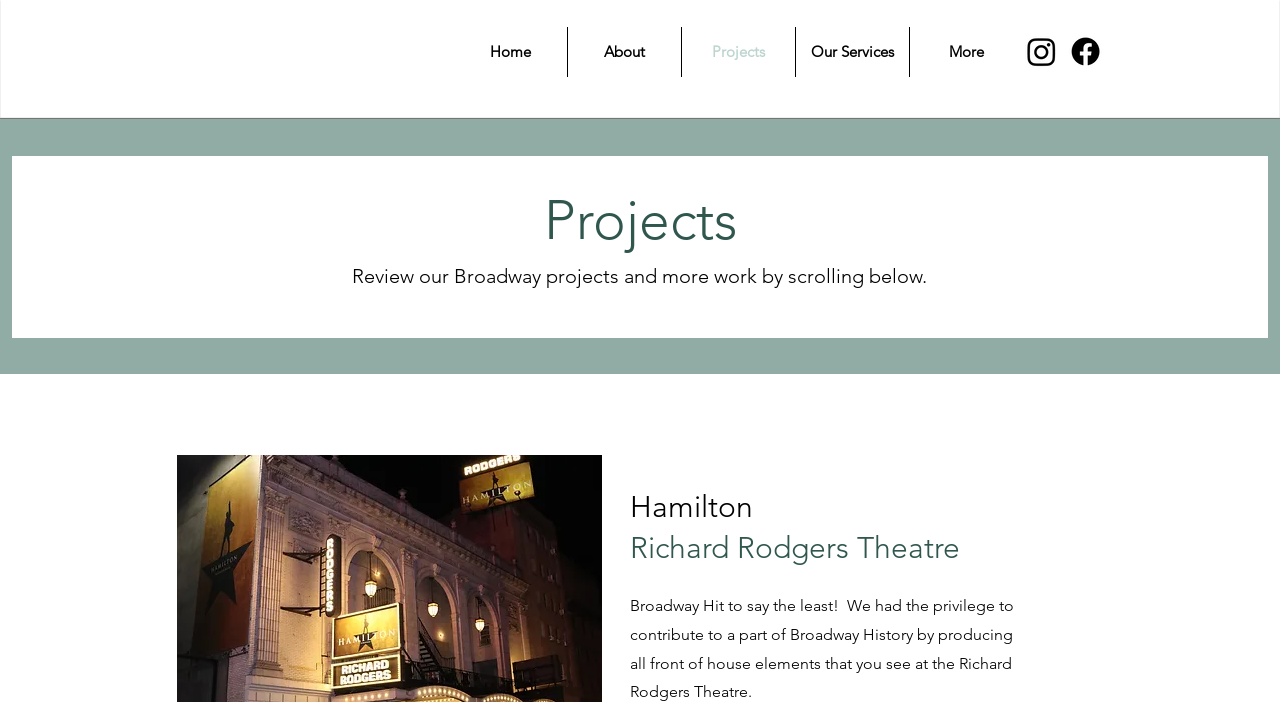Please examine the image and answer the question with a detailed explanation:
What is the name of the project region at [0.0, 0.631, 1.0, 0.661]?

By examining the webpage content, I found a region element with the name 'Hamilton' at a bounding box coordinate of [0.0, 0.631, 1.0, 0.661], indicating that this is the name of the project region.